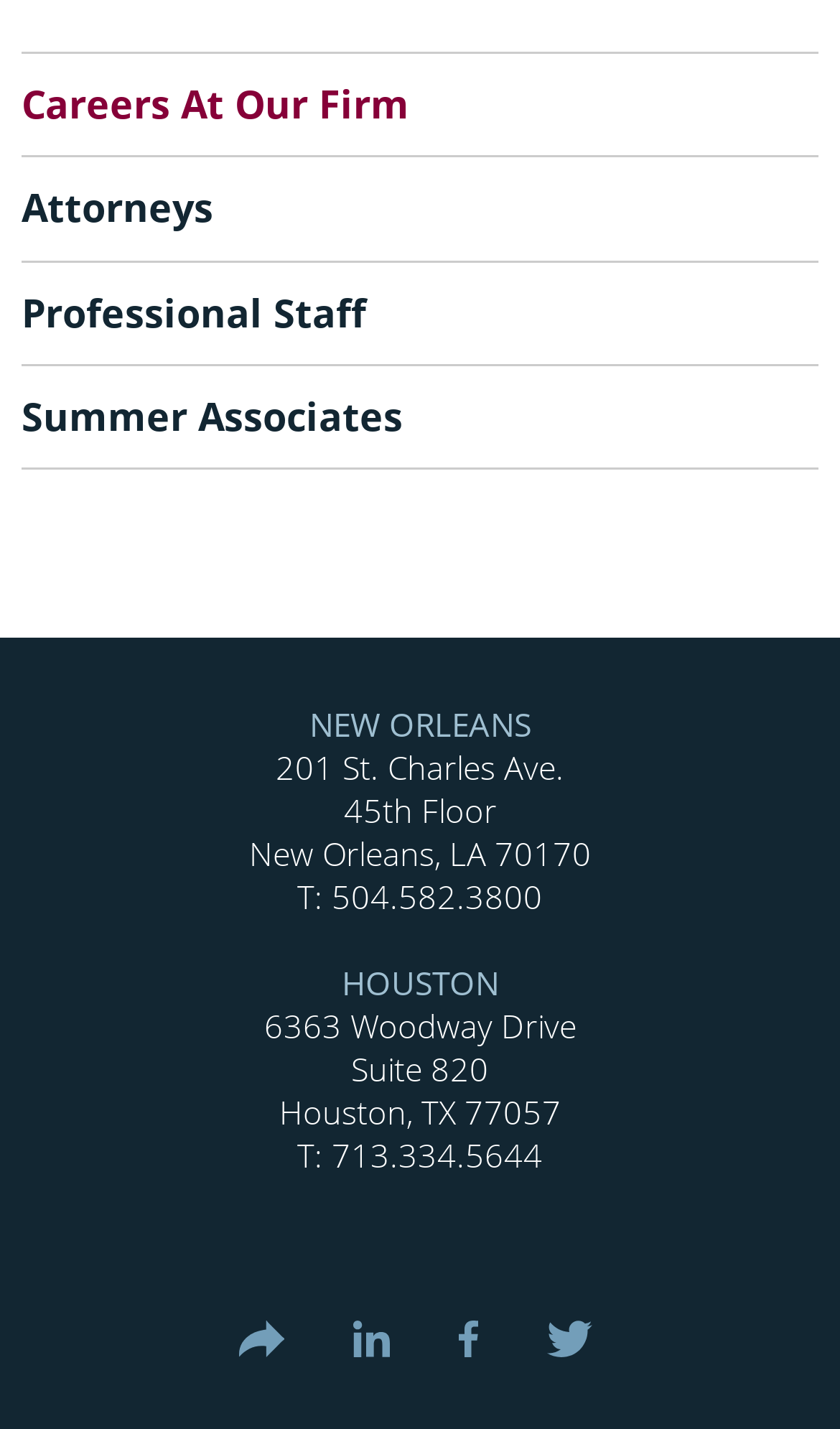Find and specify the bounding box coordinates that correspond to the clickable region for the instruction: "Share on social media".

[0.285, 0.924, 0.385, 0.949]